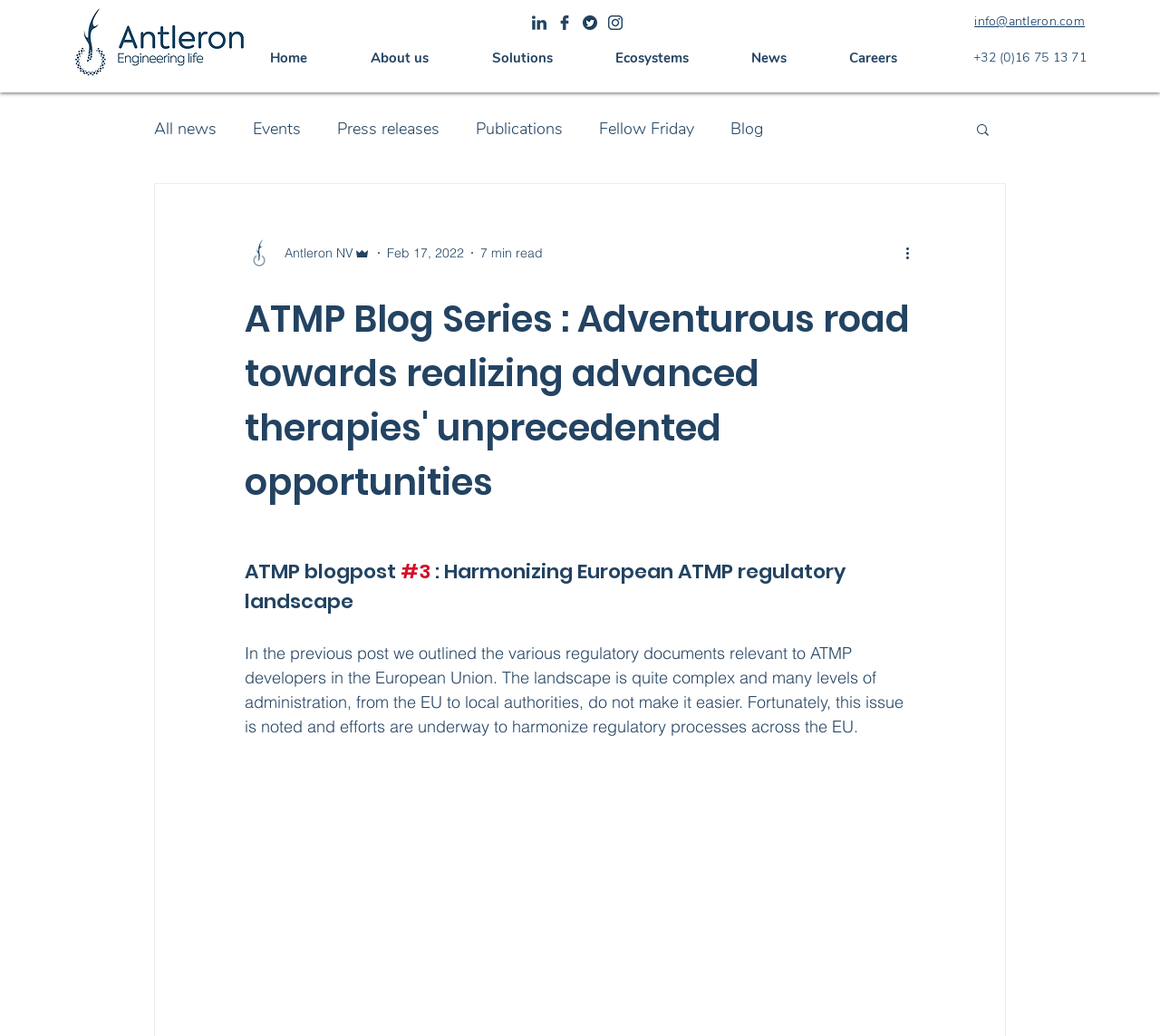Kindly provide the bounding box coordinates of the section you need to click on to fulfill the given instruction: "Search for something".

[0.84, 0.117, 0.855, 0.136]